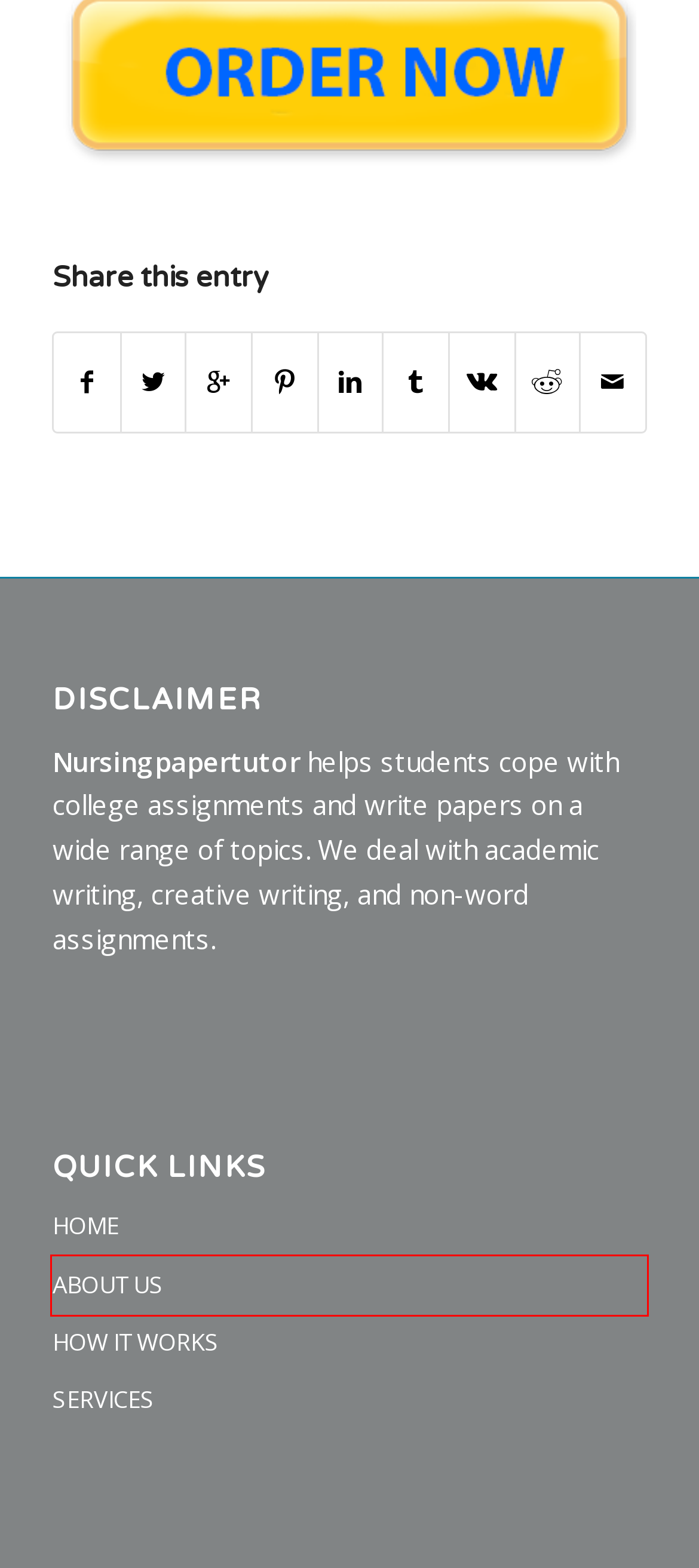You are provided with a screenshot of a webpage containing a red rectangle bounding box. Identify the webpage description that best matches the new webpage after the element in the bounding box is clicked. Here are the potential descriptions:
A. BLOG - meganursingtutors
B. Mega nursing tutors; the best nursing tutors - meganursingtutors
C. How our nursing essay help works - meganursingtutors
D. Professional nursing writing services - meganursingtutors
E. VK | 登录
F. meganursingtutors.com
G. Uncategorized Archives - meganursingtutors
H. The most trusted nursing essay writing help - meganursingtutors

B